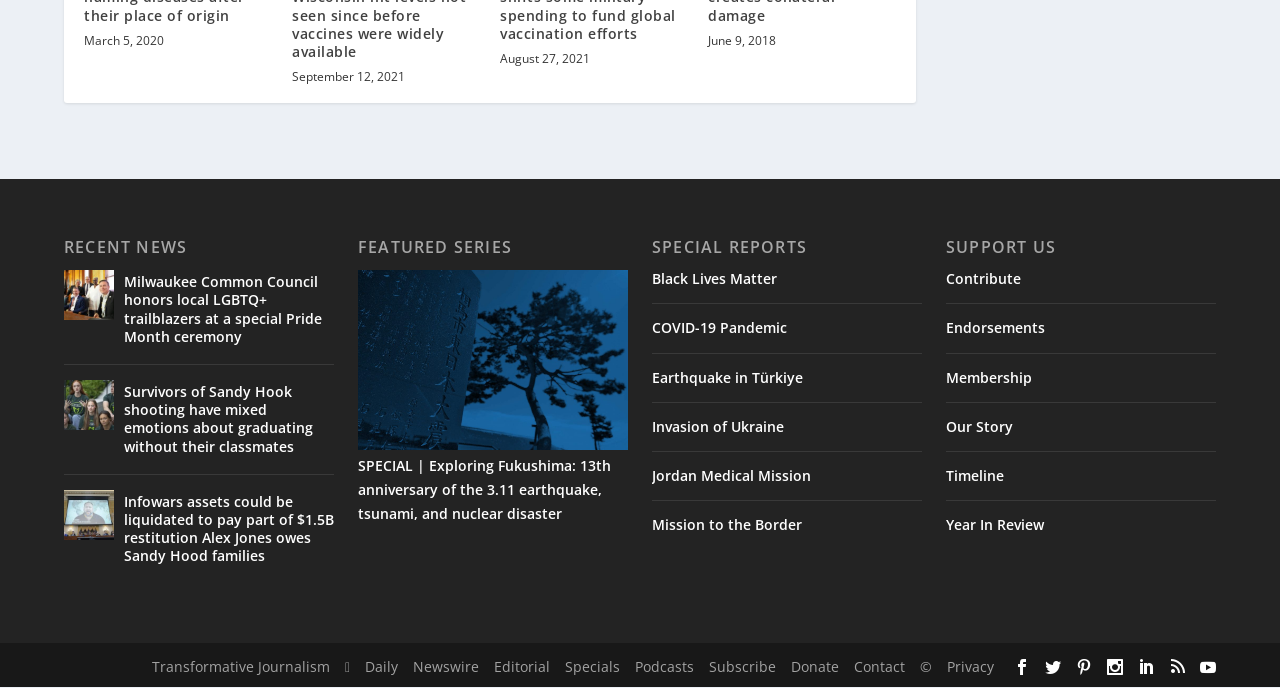Find the bounding box coordinates of the area to click in order to follow the instruction: "Learn about Black Lives Matter".

[0.509, 0.372, 0.607, 0.4]